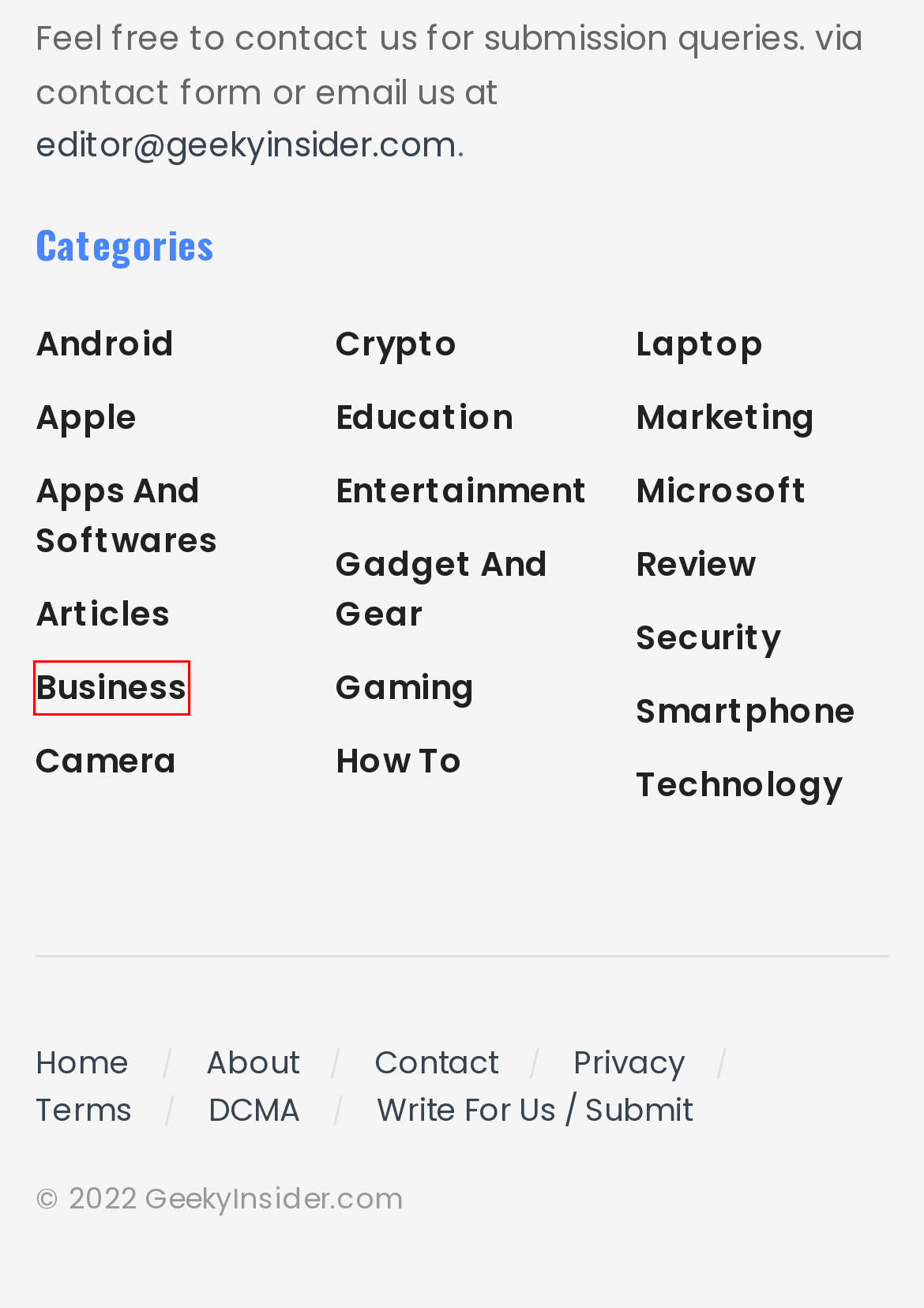Analyze the webpage screenshot with a red bounding box highlighting a UI element. Select the description that best matches the new webpage after clicking the highlighted element. Here are the options:
A. Articles Archives - Geeky Insider
B. Android Archives - Geeky Insider
C. DCMA - Geeky Insider
D. Business Archives - Geeky Insider
E. Education Archives - Geeky Insider
F. Marketing Archives - Geeky Insider
G. Technology Archives - Geeky Insider
H. Submit, Guest Post, Write For Us And Become A Contributor - Geeky Insider

D